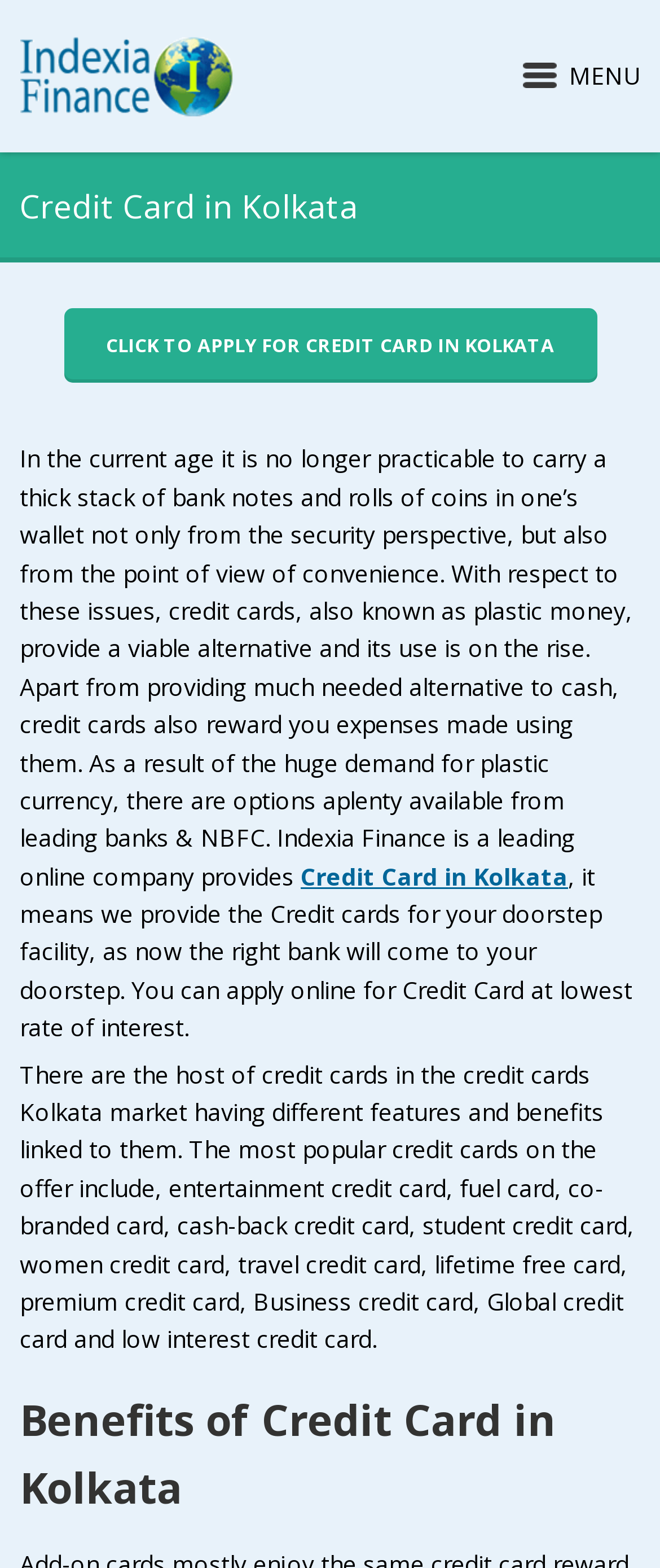Generate the text of the webpage's primary heading.

Credit Card in Kolkata